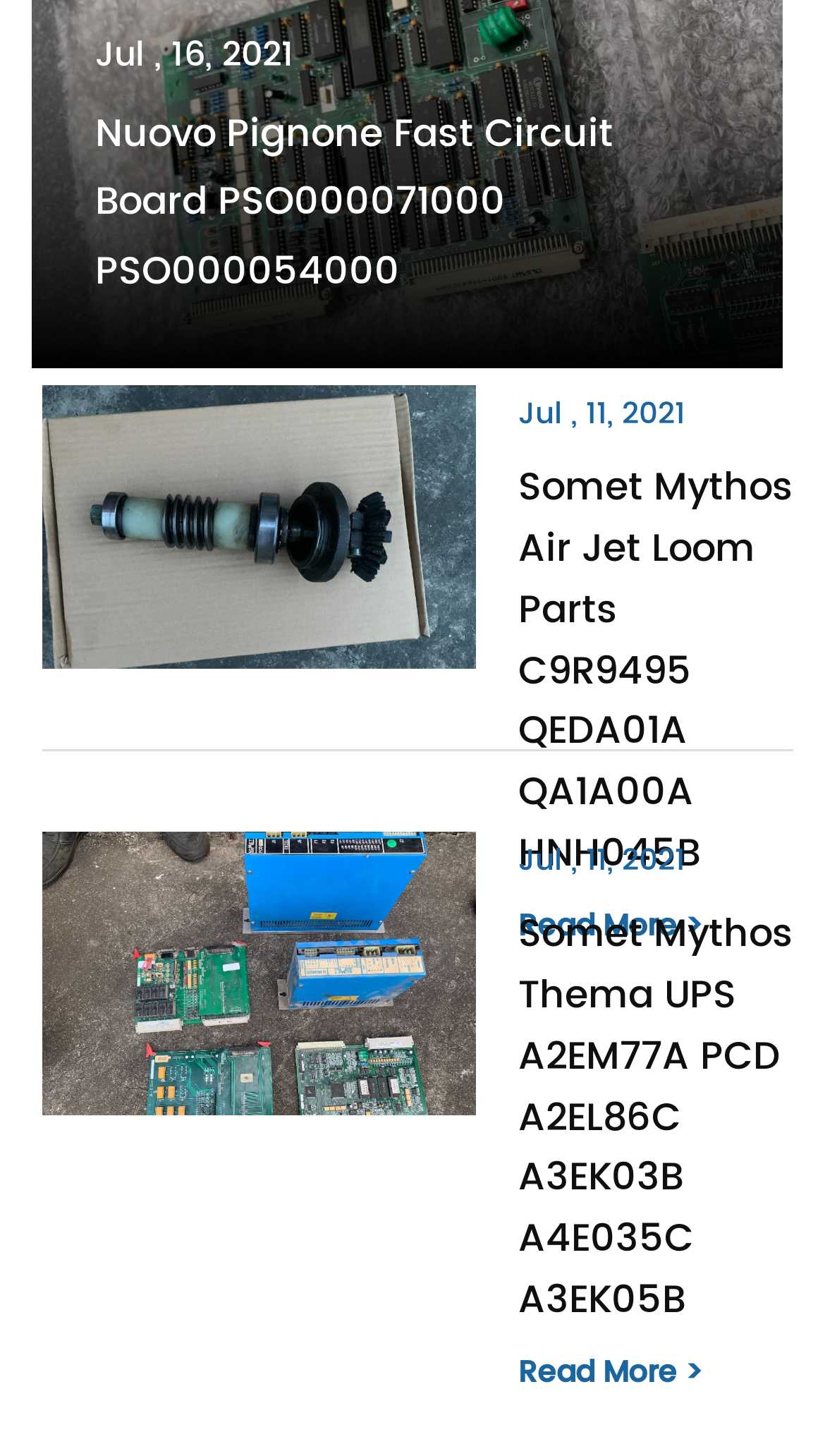Please respond to the question using a single word or phrase:
What is the text of the second link?

Somet Mythos Air Jet Loom Parts C9R9495 QEDA01A QA1A00A HNH045B